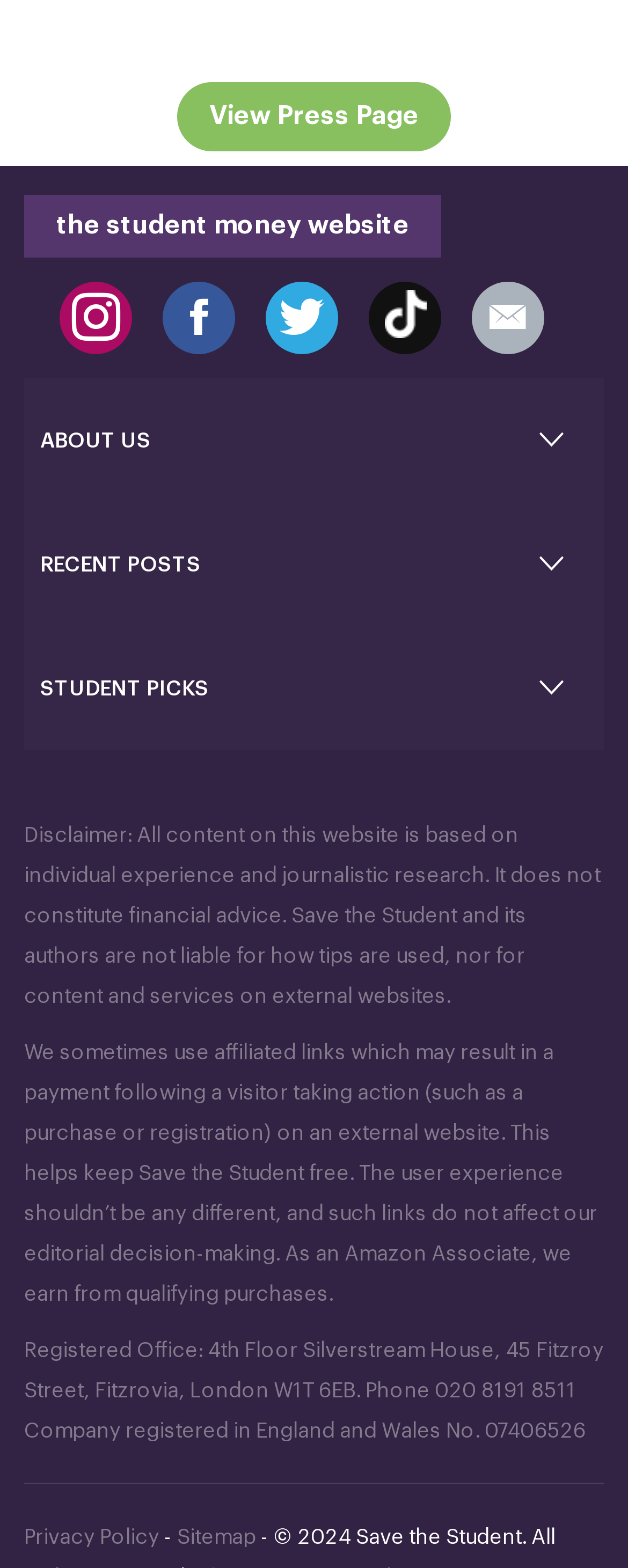By analyzing the image, answer the following question with a detailed response: What is the name of the social media platform with the icon?

I determined the answer by looking at the image element with ID 931, which is contained within the link element with ID 505. The image is likely to be the icon of the social media platform TikTok.